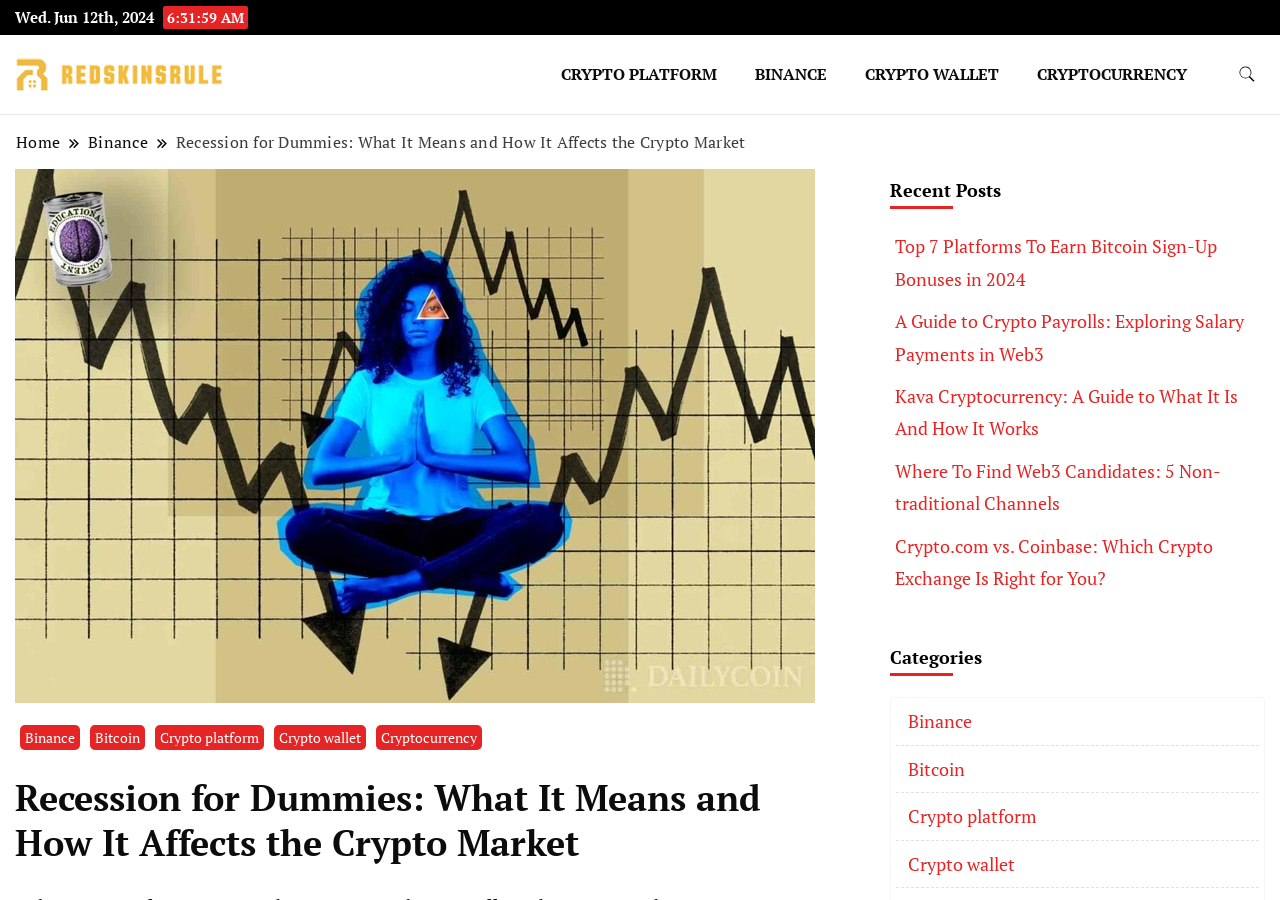Locate the coordinates of the bounding box for the clickable region that fulfills this instruction: "Click the search form toggle button".

[0.96, 0.063, 0.988, 0.103]